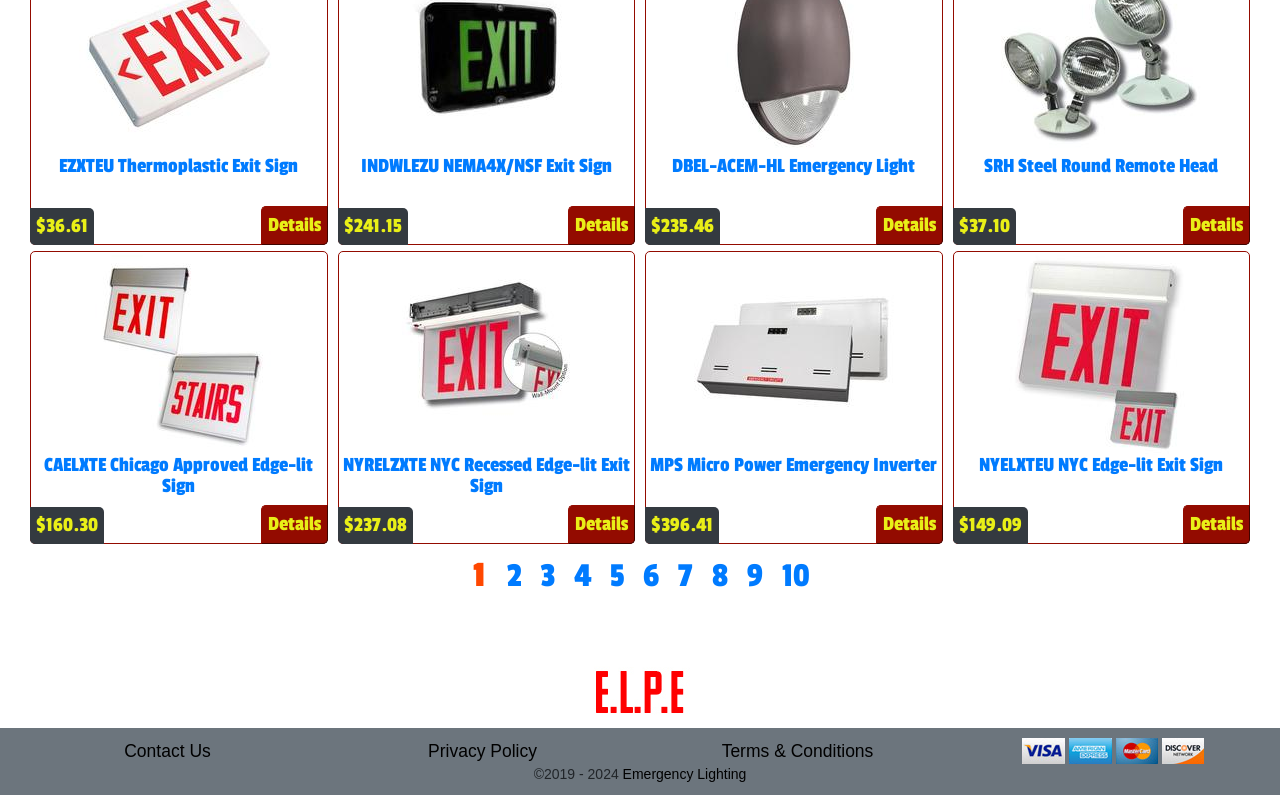Given the description of the UI element: "Emergency Lighting", predict the bounding box coordinates in the form of [left, top, right, bottom], with each value being a float between 0 and 1.

[0.486, 0.963, 0.583, 0.983]